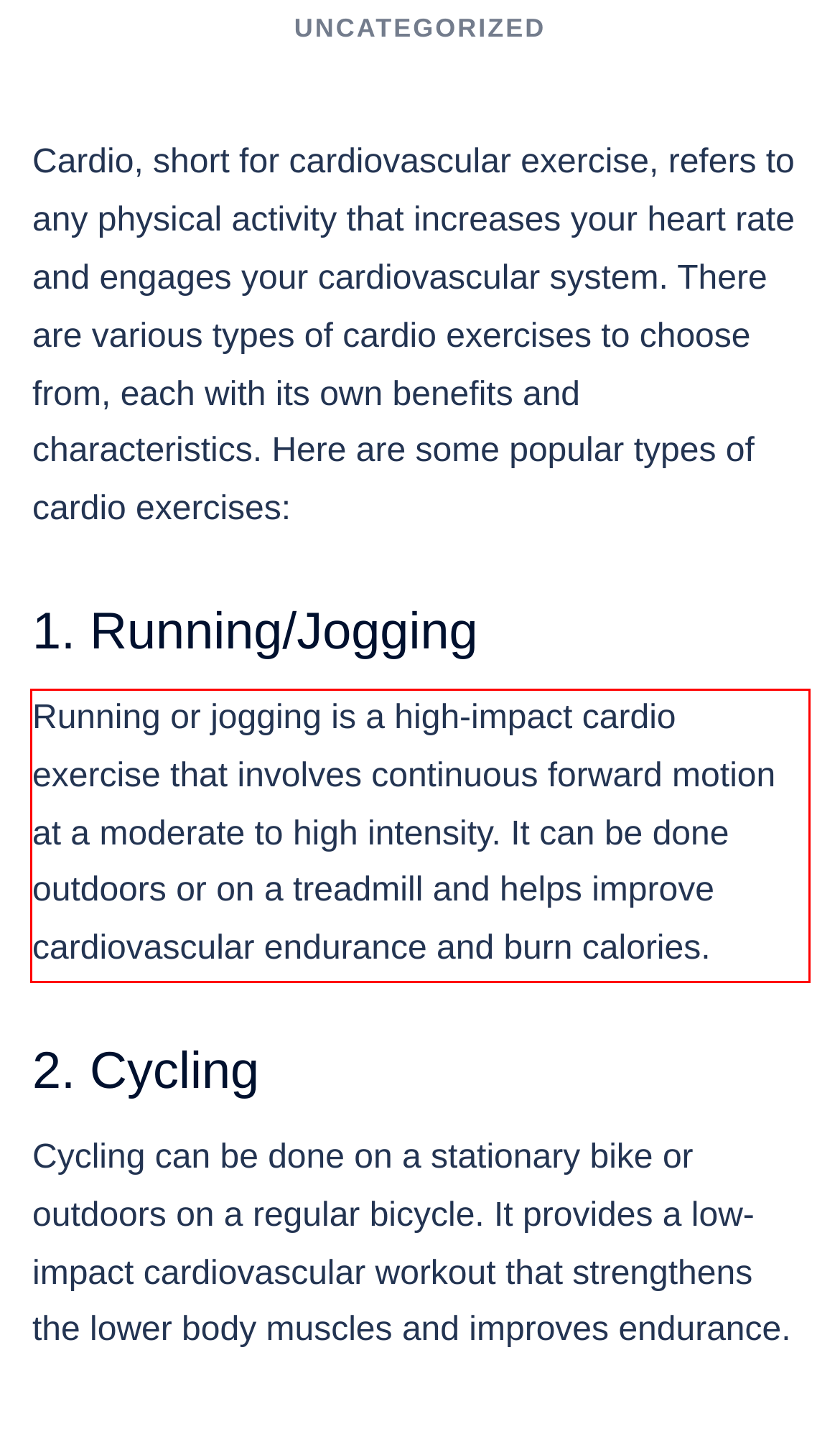Please take the screenshot of the webpage, find the red bounding box, and generate the text content that is within this red bounding box.

Running or jogging is a high-impact cardio exercise that involves continuous forward motion at a moderate to high intensity. It can be done outdoors or on a treadmill and helps improve cardiovascular endurance and burn calories.